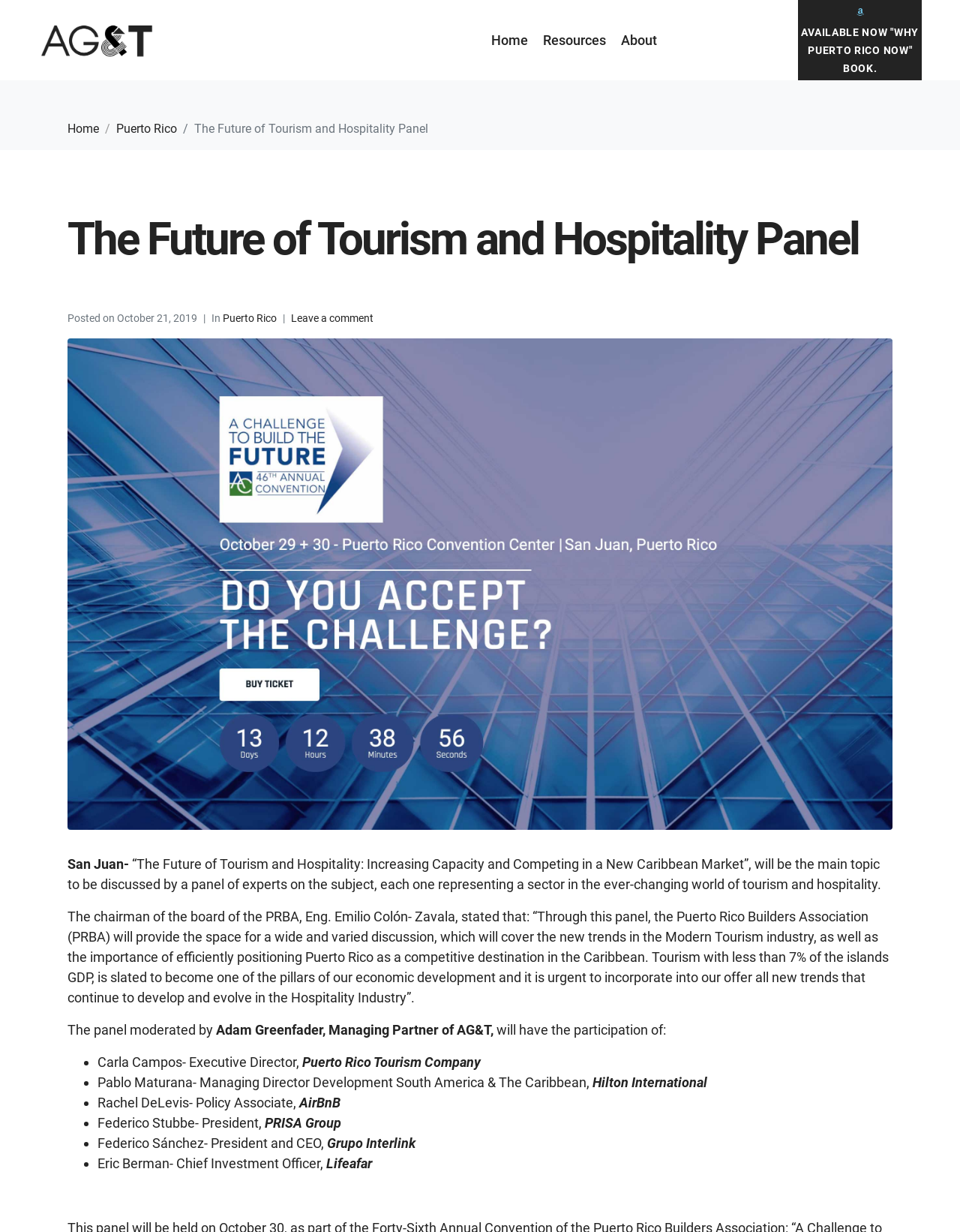Identify the bounding box coordinates of the clickable region required to complete the instruction: "Click on the 'About' link". The coordinates should be given as four float numbers within the range of 0 and 1, i.e., [left, top, right, bottom].

[0.647, 0.026, 0.684, 0.039]